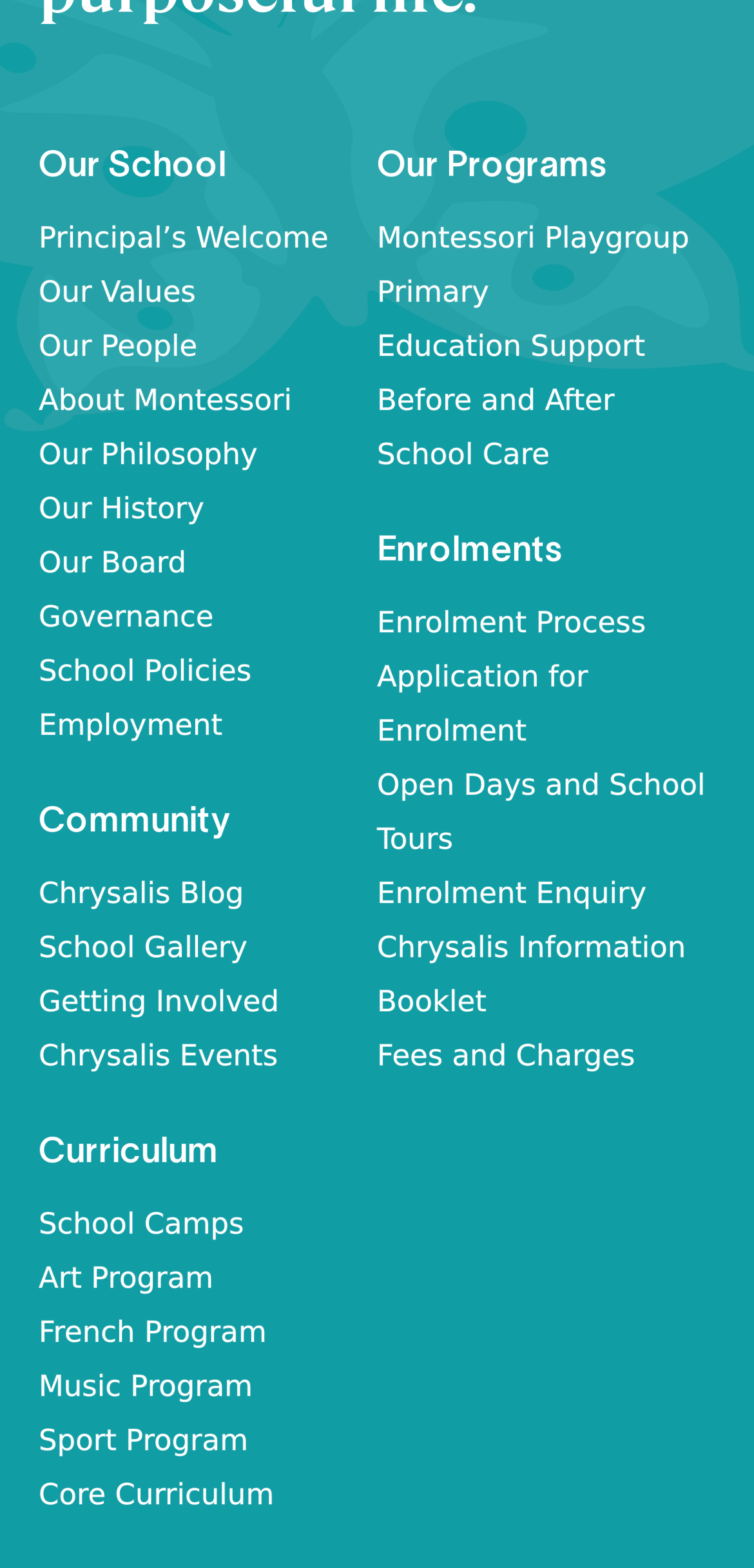Determine the bounding box coordinates for the clickable element required to fulfill the instruction: "go to testimonials". Provide the coordinates as four float numbers between 0 and 1, i.e., [left, top, right, bottom].

None